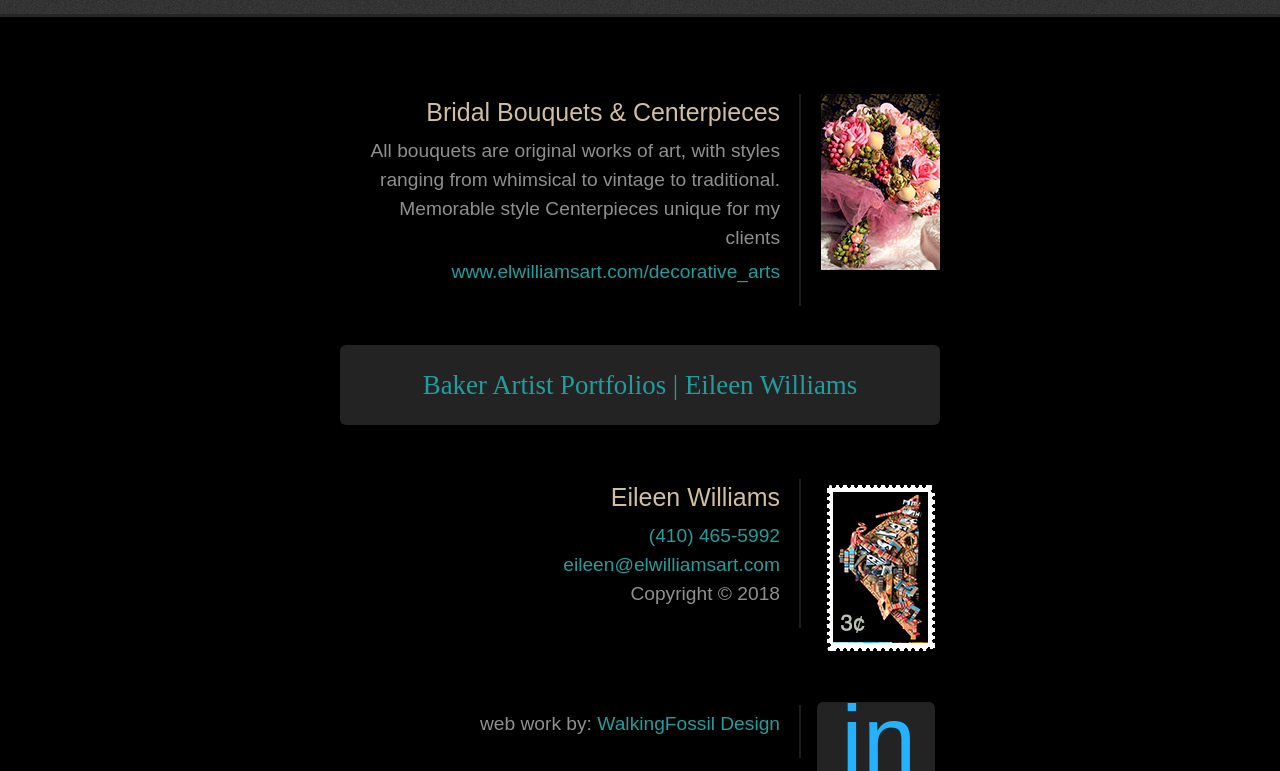Carefully examine the image and provide an in-depth answer to the question: What is the name of the designer of the webpage?

The webpage credits the design work to WalkingFossil Design, as mentioned in the static text at the bottom of the page.